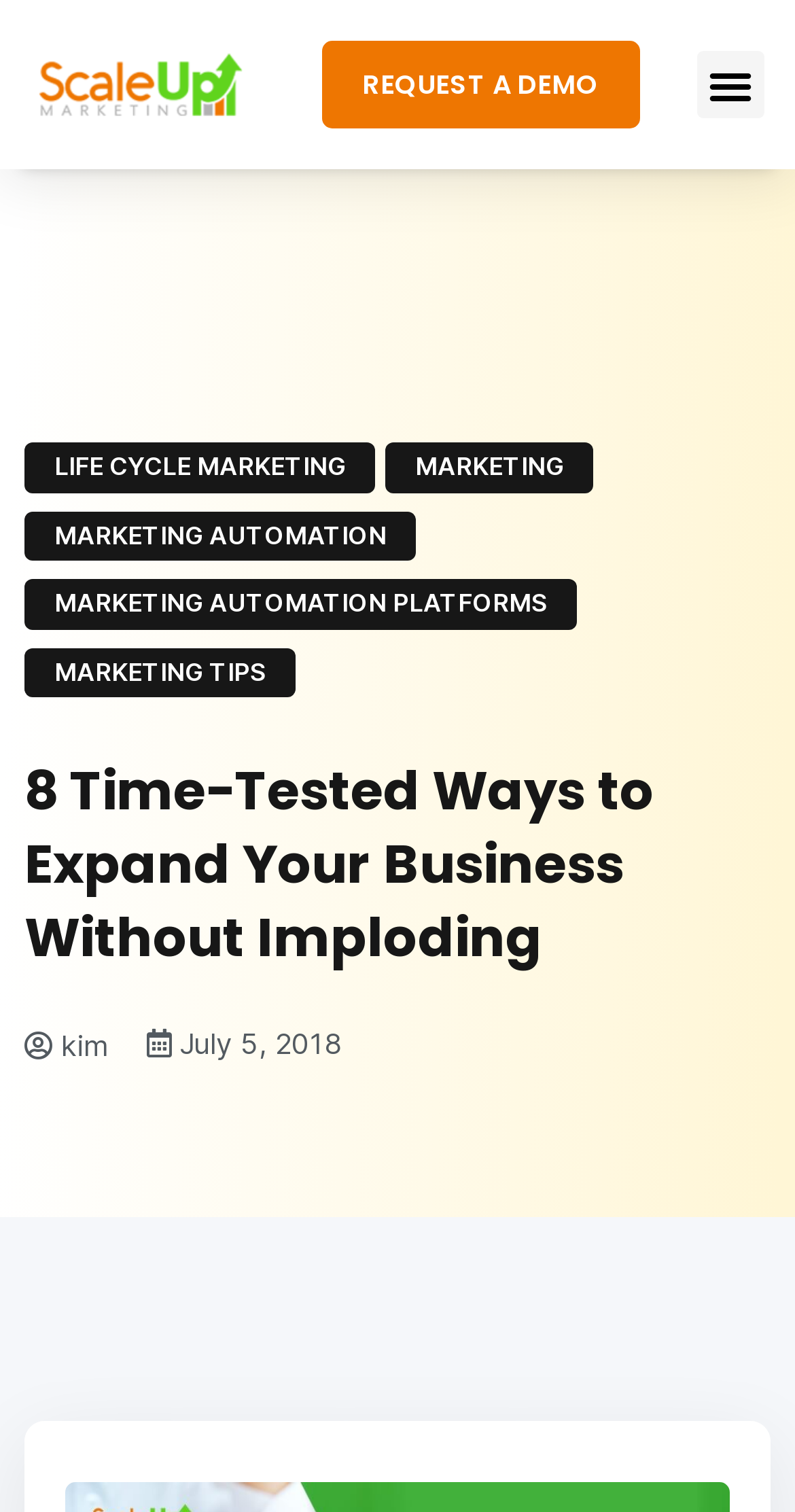Is the menu toggle button expanded?
Based on the visual details in the image, please answer the question thoroughly.

I checked the button element with the text 'Menu Toggle' and found that its 'expanded' property is set to False, indicating that the menu is not currently expanded.